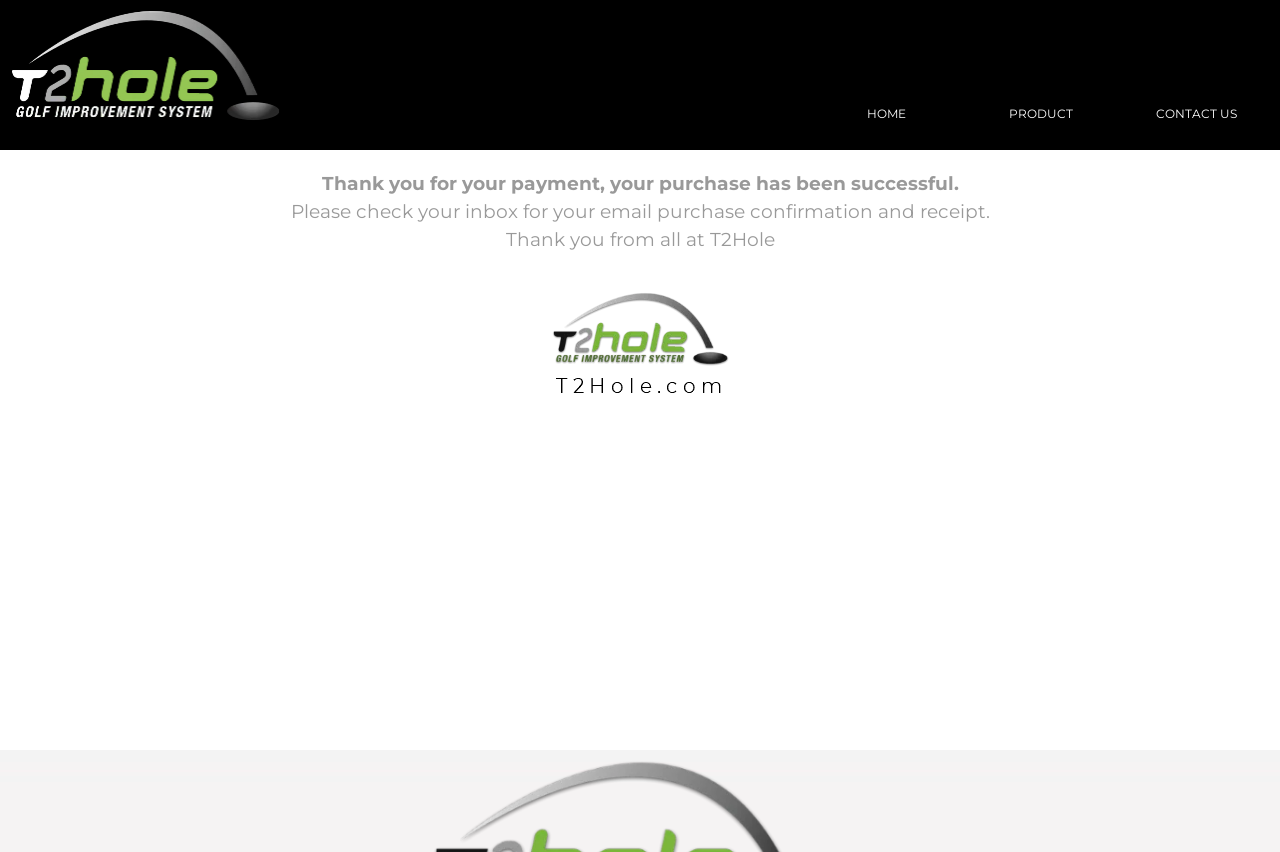How many paragraphs of text are present on the webpage?
Look at the image and respond with a one-word or short-phrase answer.

3